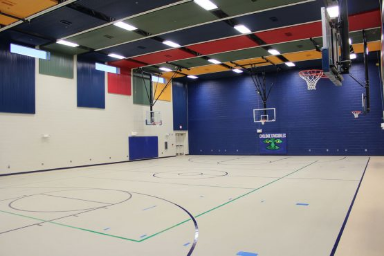What is mounted at either end of the gymnasium?
Answer the question using a single word or phrase, according to the image.

Basketball hoops